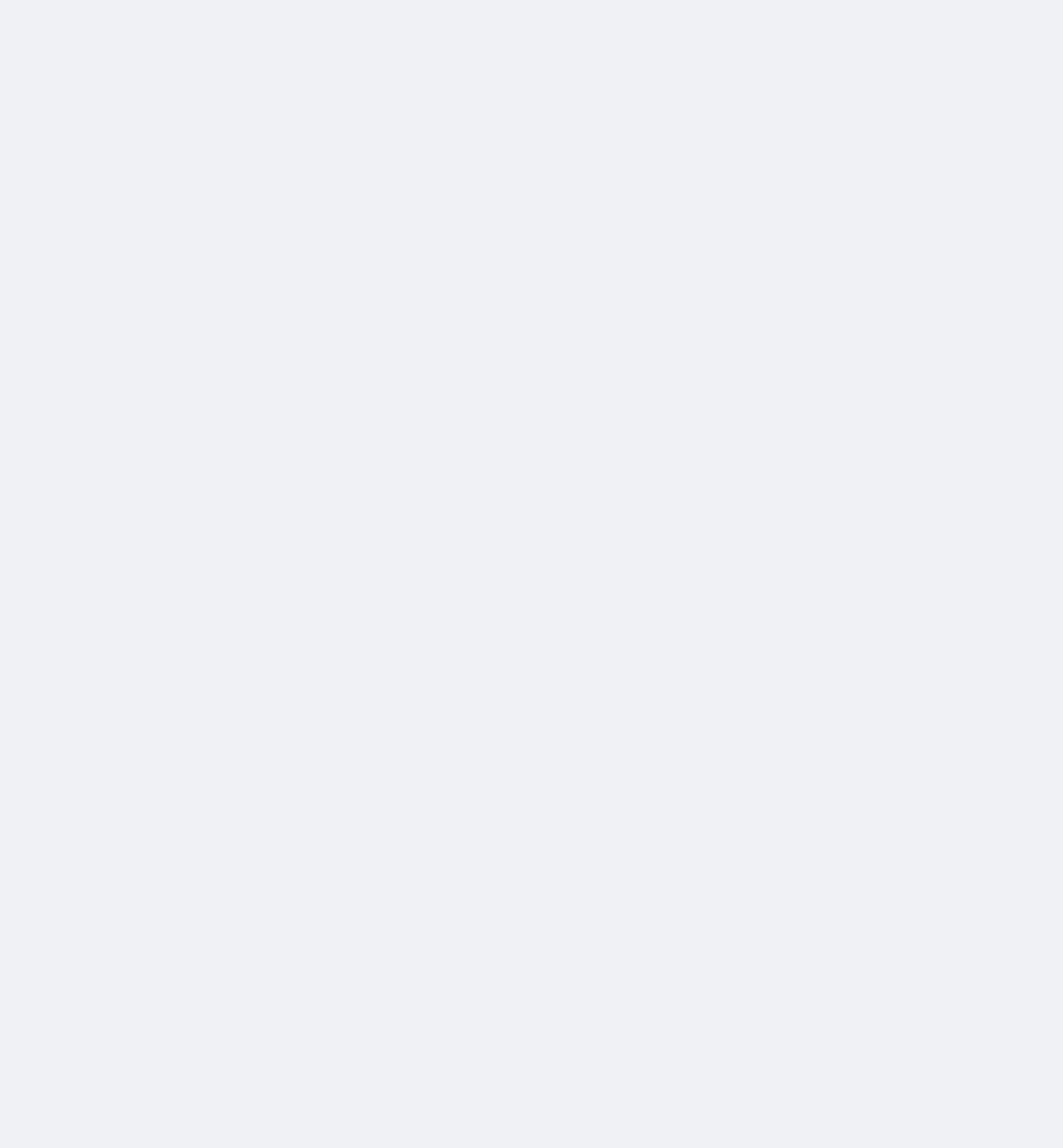What is the name of the website?
From the details in the image, provide a complete and detailed answer to the question.

The website's name is 'essanews.com', which is indicated by the text 'essanews.com' at the bottom of the webpage, along with other links to 'About us', 'Terms of service', and 'Contact us'.